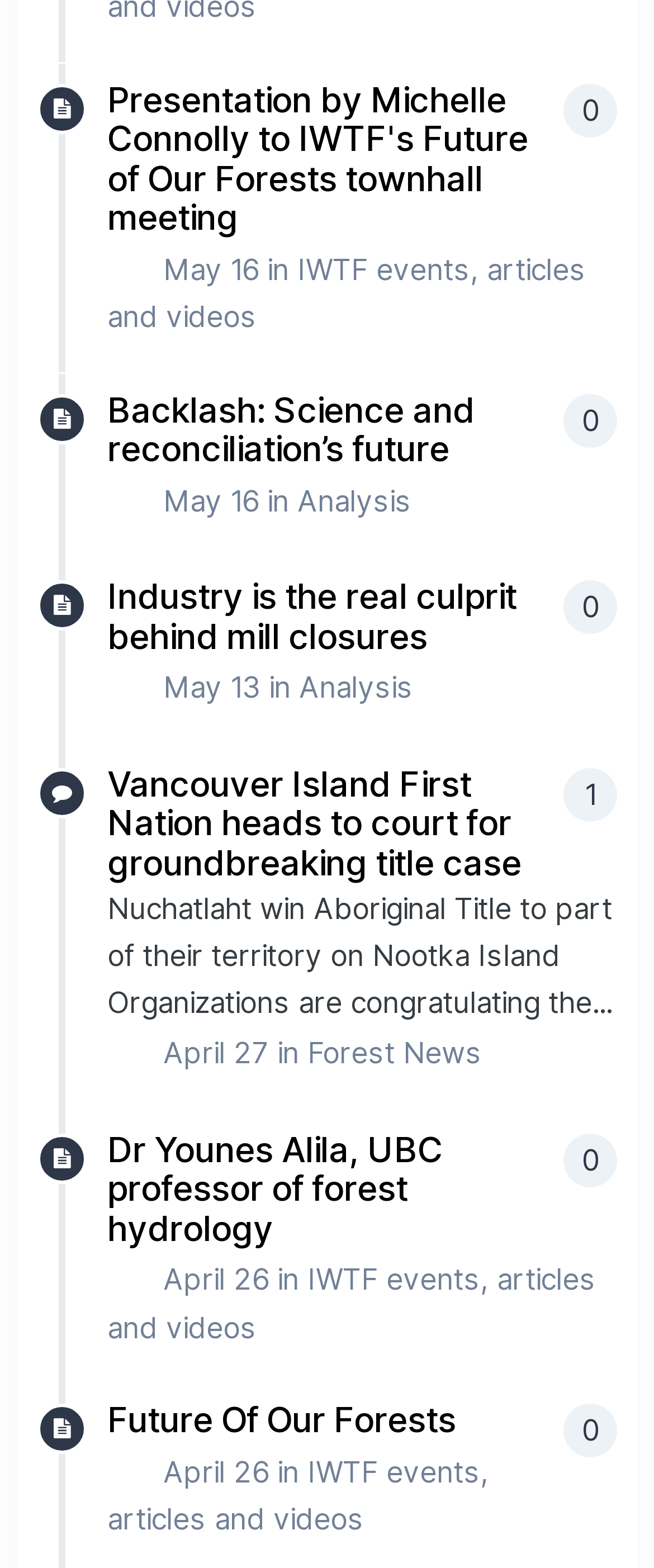Please specify the bounding box coordinates of the clickable region to carry out the following instruction: "View presentation by Michelle Connolly". The coordinates should be four float numbers between 0 and 1, in the format [left, top, right, bottom].

[0.164, 0.05, 0.808, 0.152]